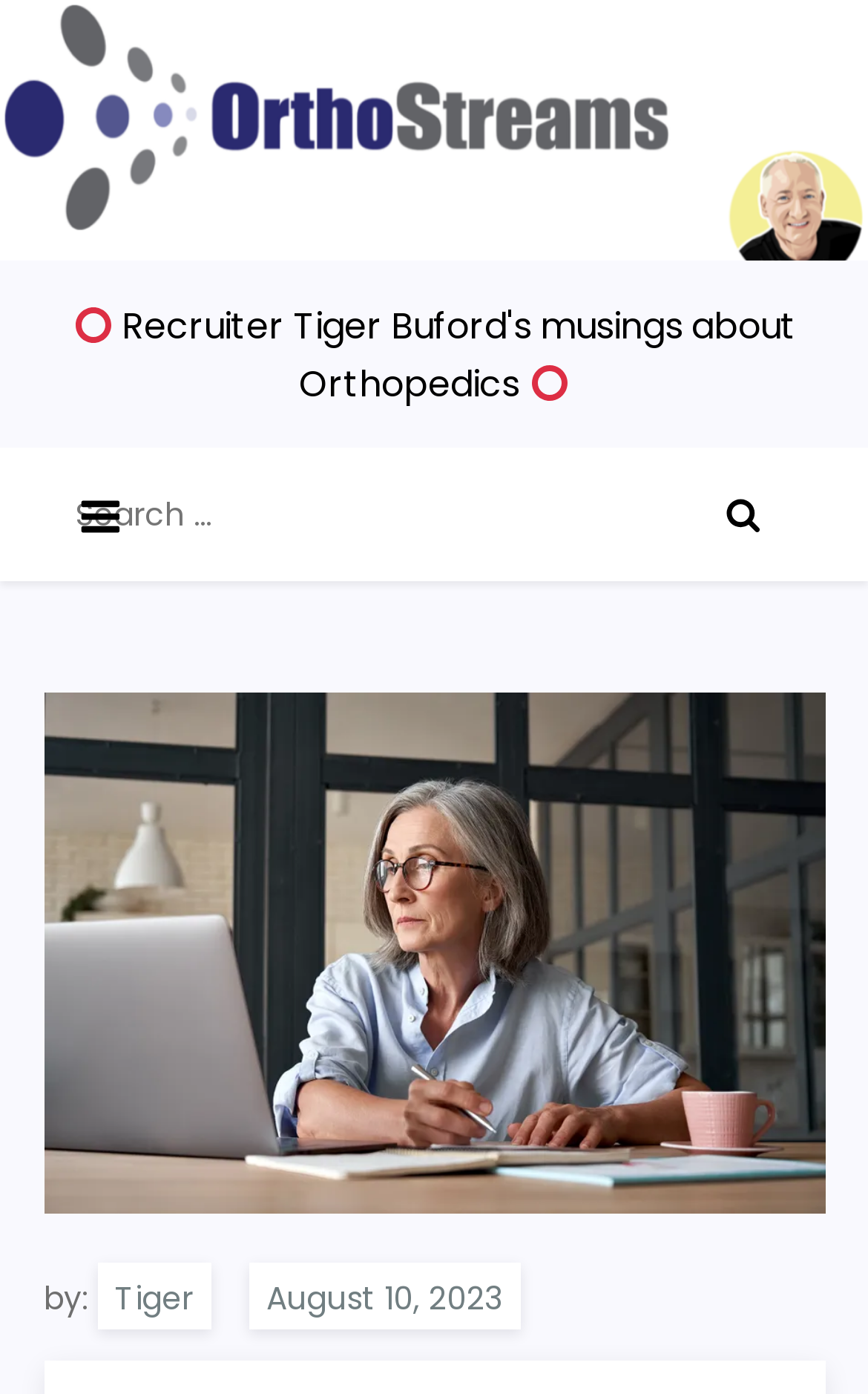What is the author of the article?
Using the image, give a concise answer in the form of a single word or short phrase.

Tiger